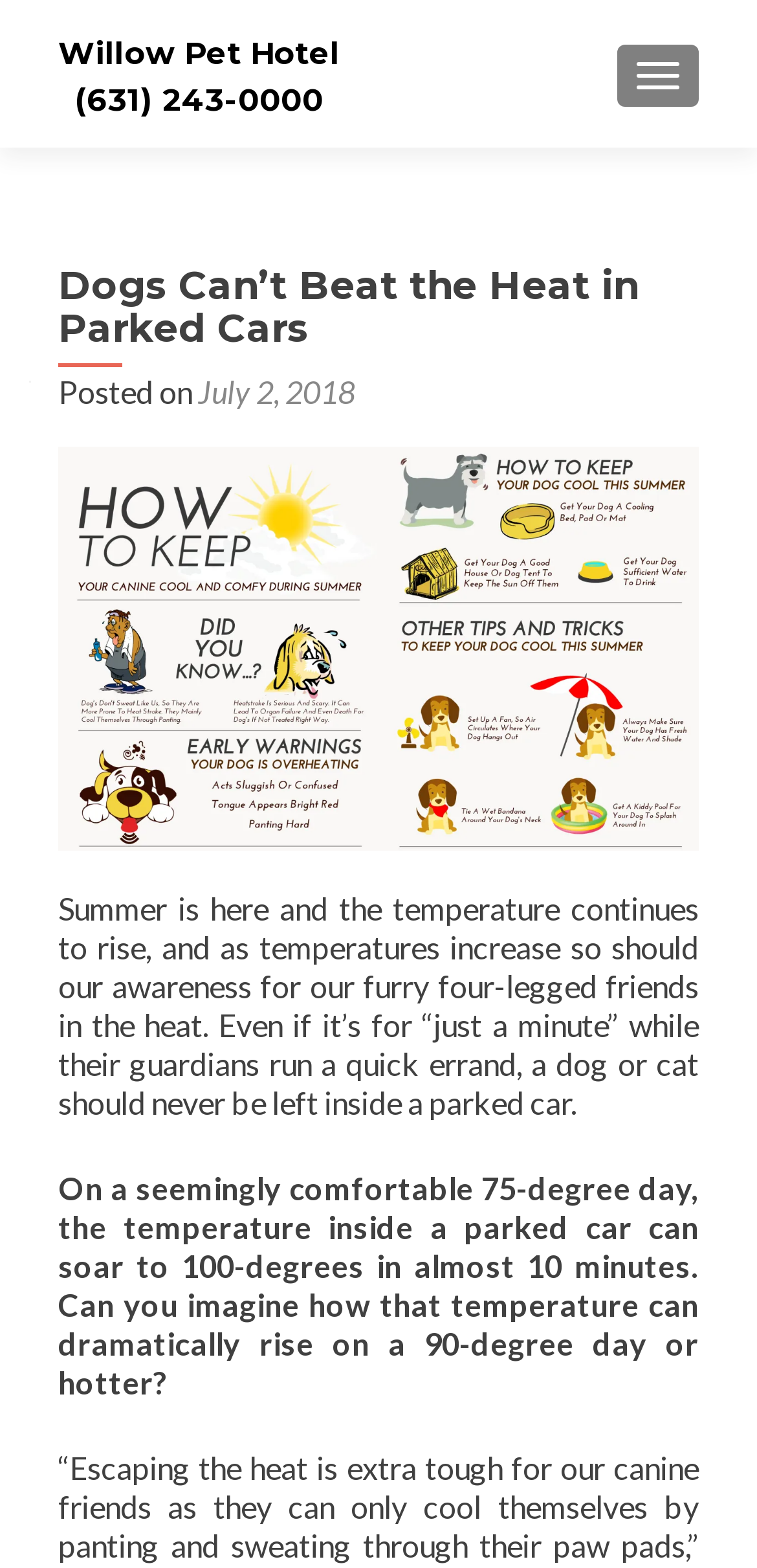What should never be left inside a parked car?
Use the image to answer the question with a single word or phrase.

A dog or cat